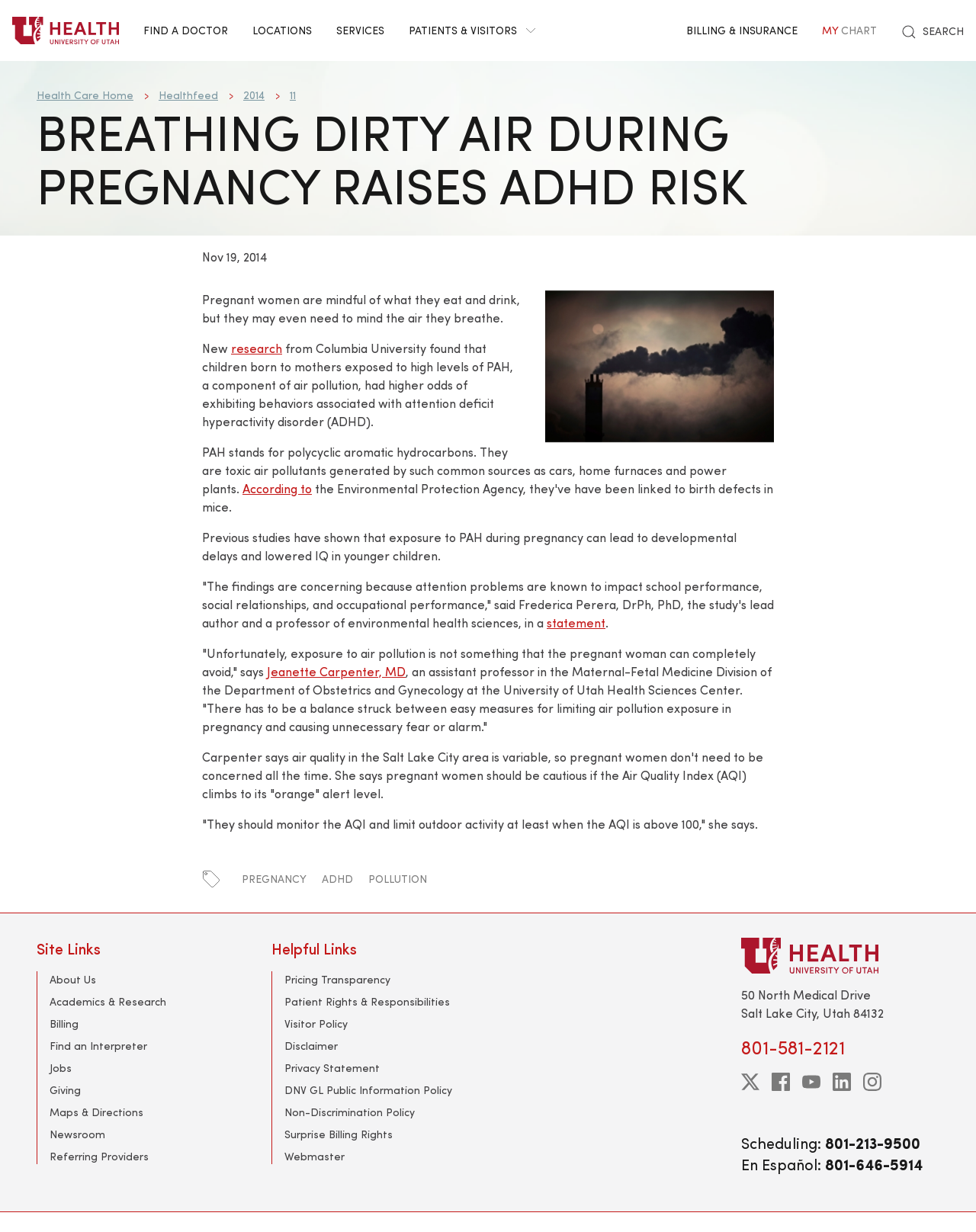Using the provided element description, identify the bounding box coordinates as (top-left x, top-left y, bottom-right x, bottom-right y). Ensure all values are between 0 and 1. Description: DNV GL Public Information Policy

[0.291, 0.879, 0.463, 0.89]